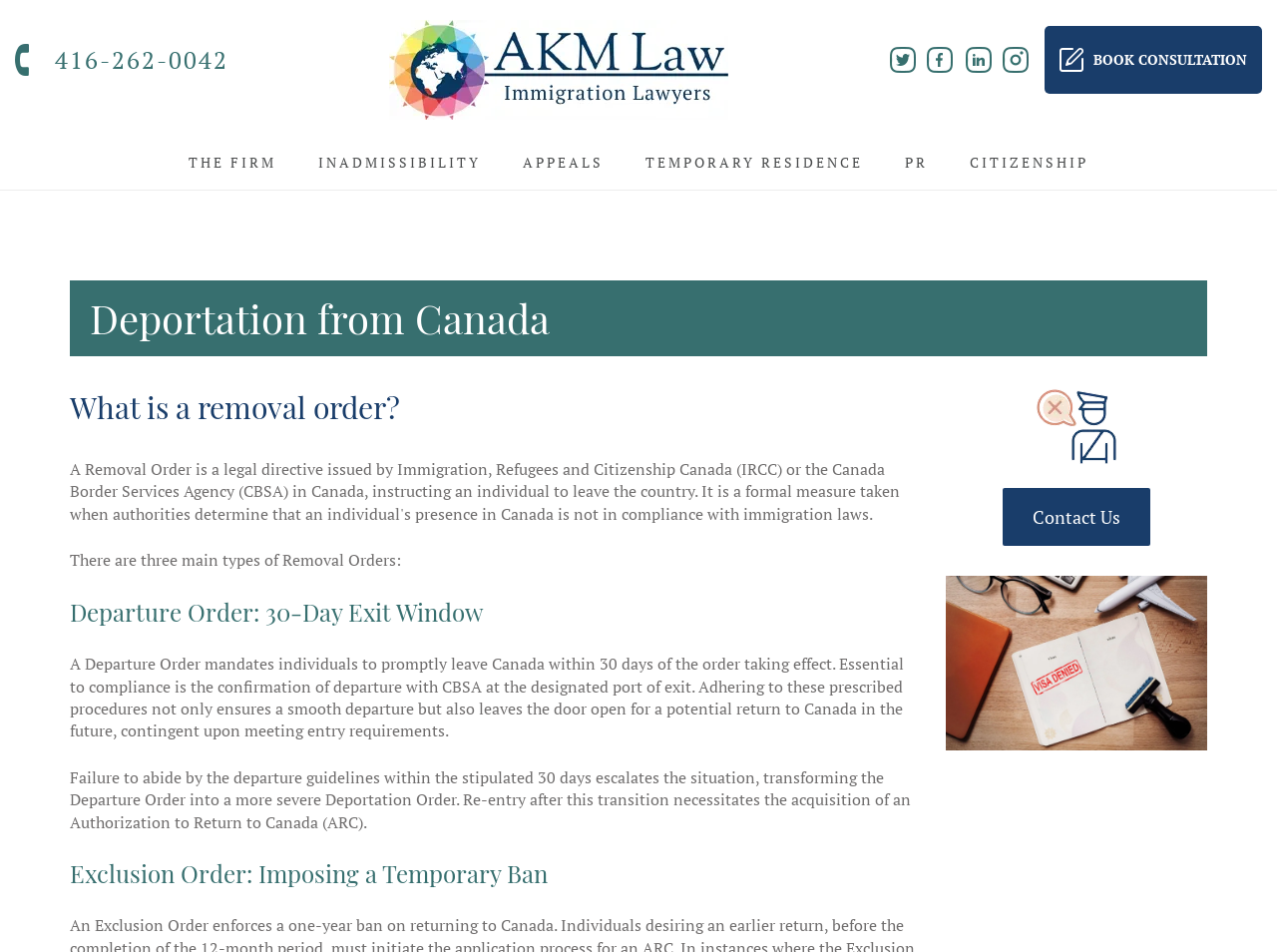Determine the bounding box coordinates of the target area to click to execute the following instruction: "Contact Us."

[0.785, 0.513, 0.901, 0.573]